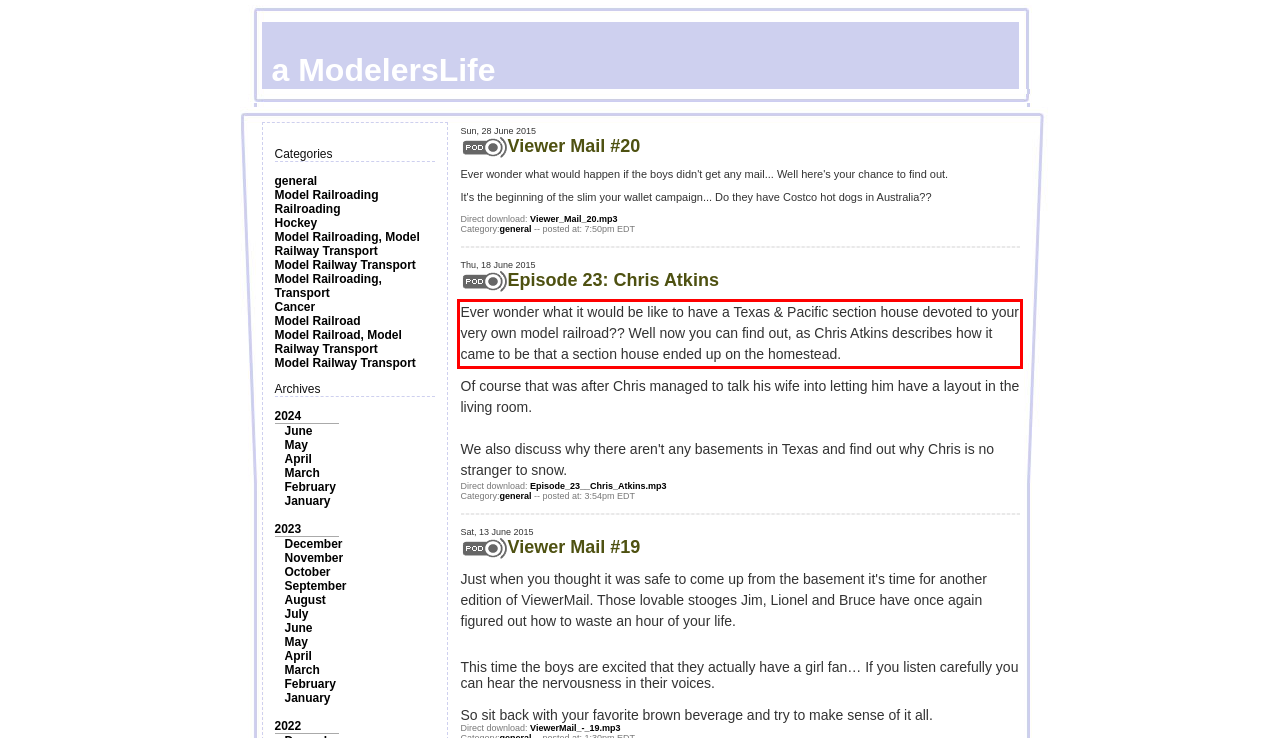Please look at the screenshot provided and find the red bounding box. Extract the text content contained within this bounding box.

Ever wonder what it would be like to have a Texas & Pacific section house devoted to your very own model railroad?? Well now you can find out, as Chris Atkins describes how it came to be that a section house ended up on the homestead.